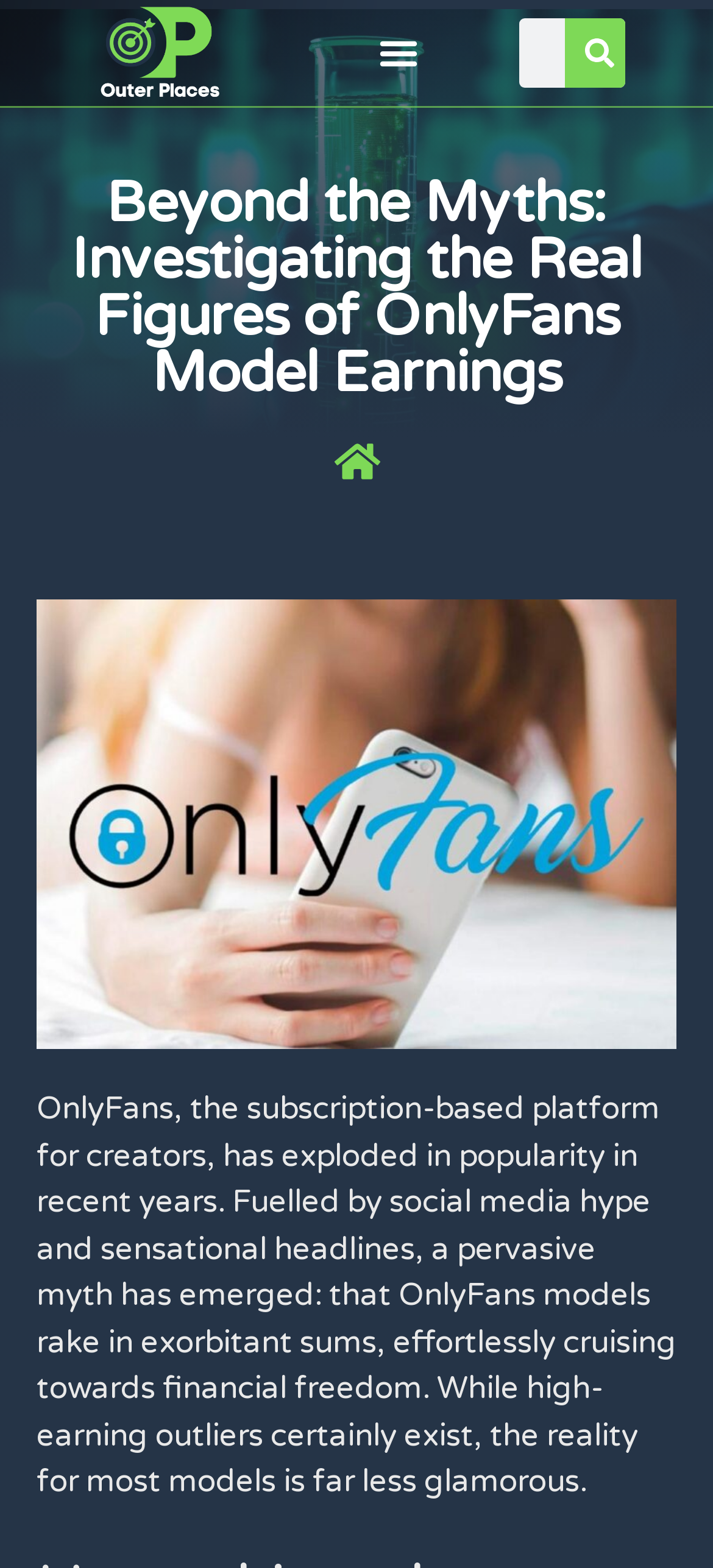What is the tone of the article?
Please provide a single word or phrase as your answer based on the image.

Informative